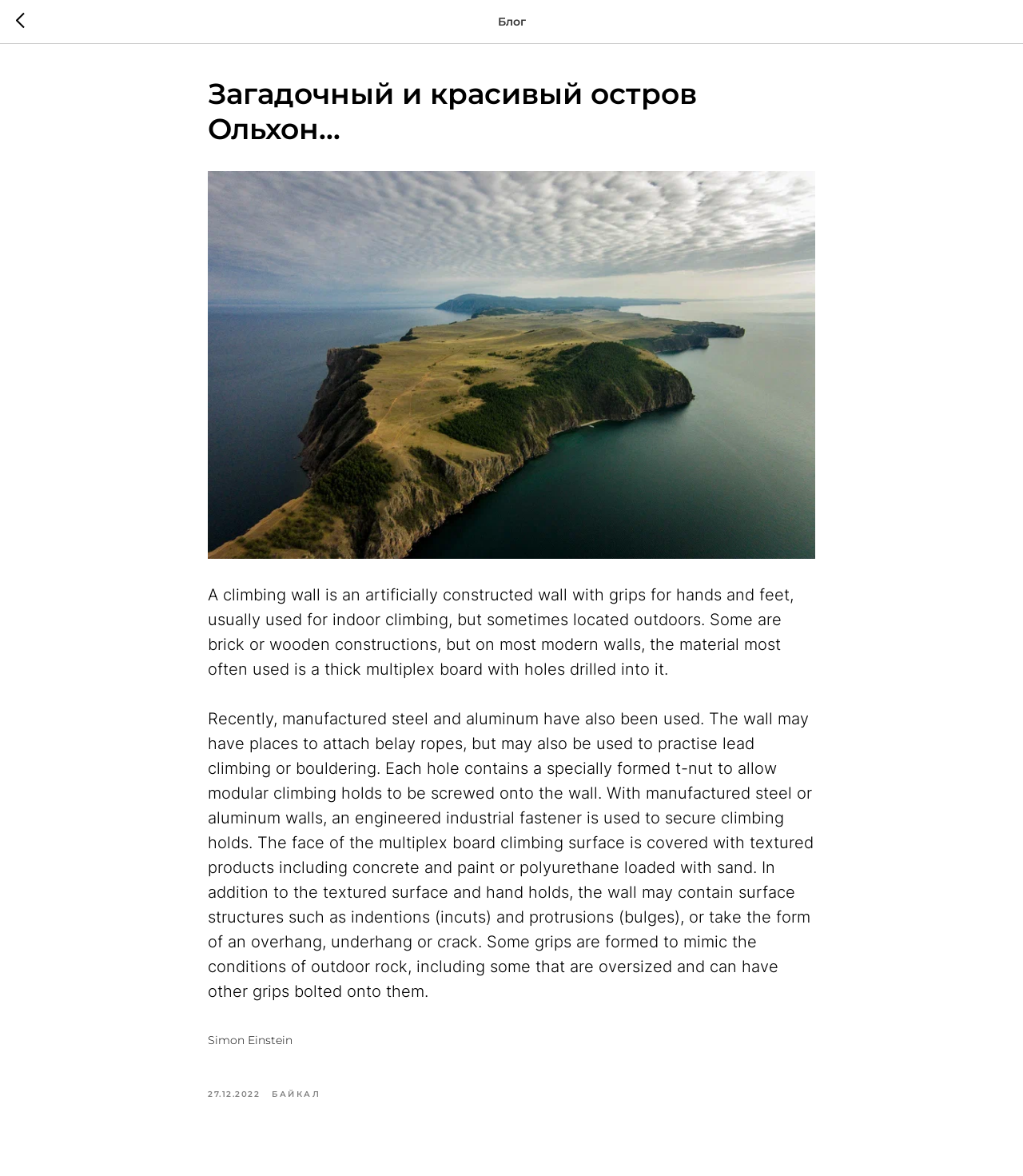Provide the bounding box coordinates of the UI element that matches the description: "parent_node: Блог".

[0.016, 0.011, 0.034, 0.026]